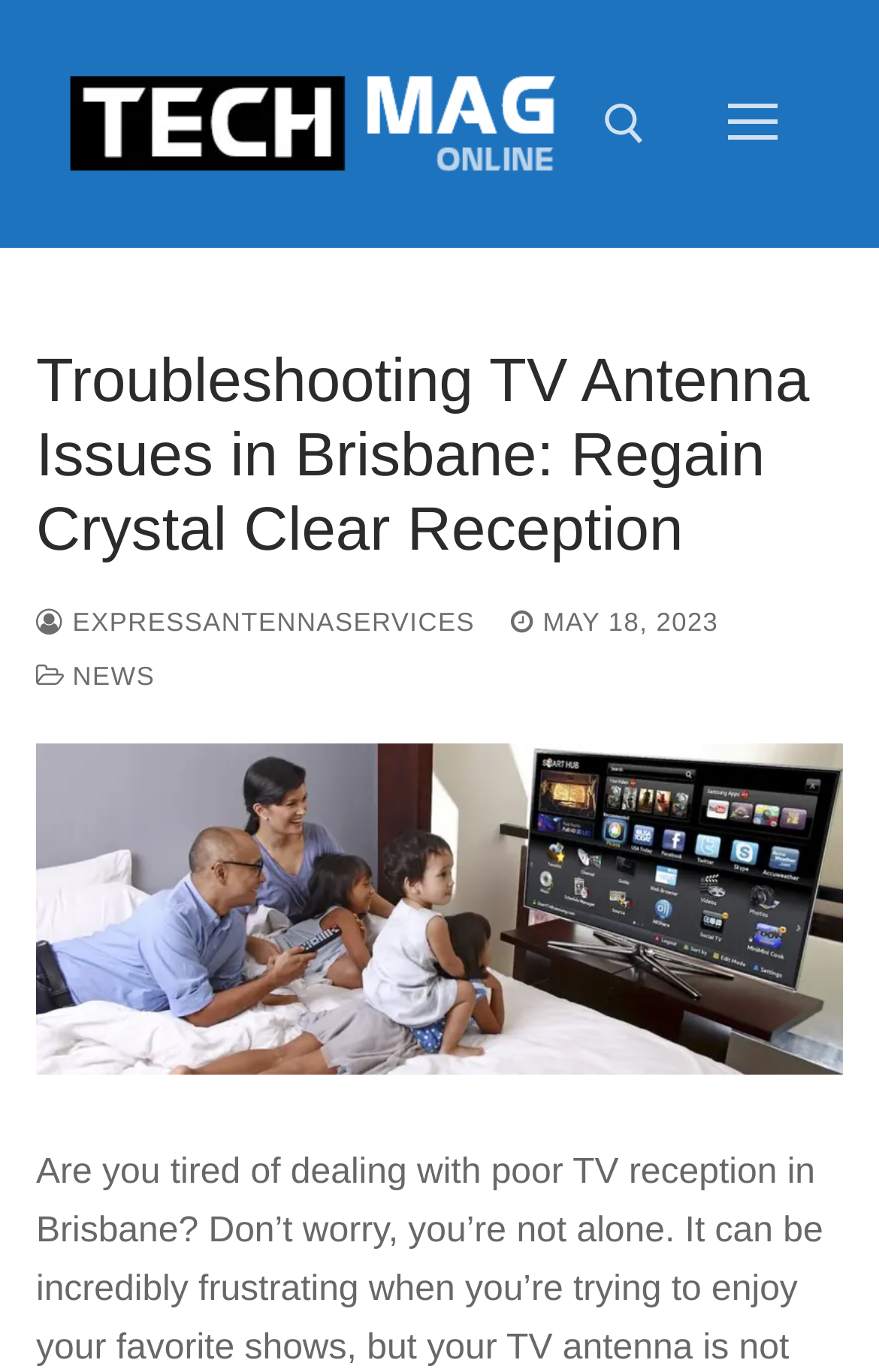Provide a thorough description of this webpage.

The webpage appears to be an article from Tech Mag Online, with the title "Troubleshooting TV Antenna Issues in Brisbane: Regain Crystal Clear Reception". At the top left, there is a logo of Tech Mag Online, which is also a link. To the right of the logo, there is a search tool with a label "Search for:". Below the search tool, there is a navigation icon button.

The main content of the webpage is divided into sections. At the top, there is a heading that repeats the title of the article. Below the heading, there are three links: "EXPRESSANTENNASERVICES", "MAY 18, 2023", and "NEWS". The "MAY 18, 2023" link also contains a time element. The article's content, which is not explicitly described in the accessibility tree, is likely to be below these links, given the context of the meta description. The meta description suggests that the article is about dealing with poor TV reception in Brisbane and finding a solution to regain crystal-clear reception.